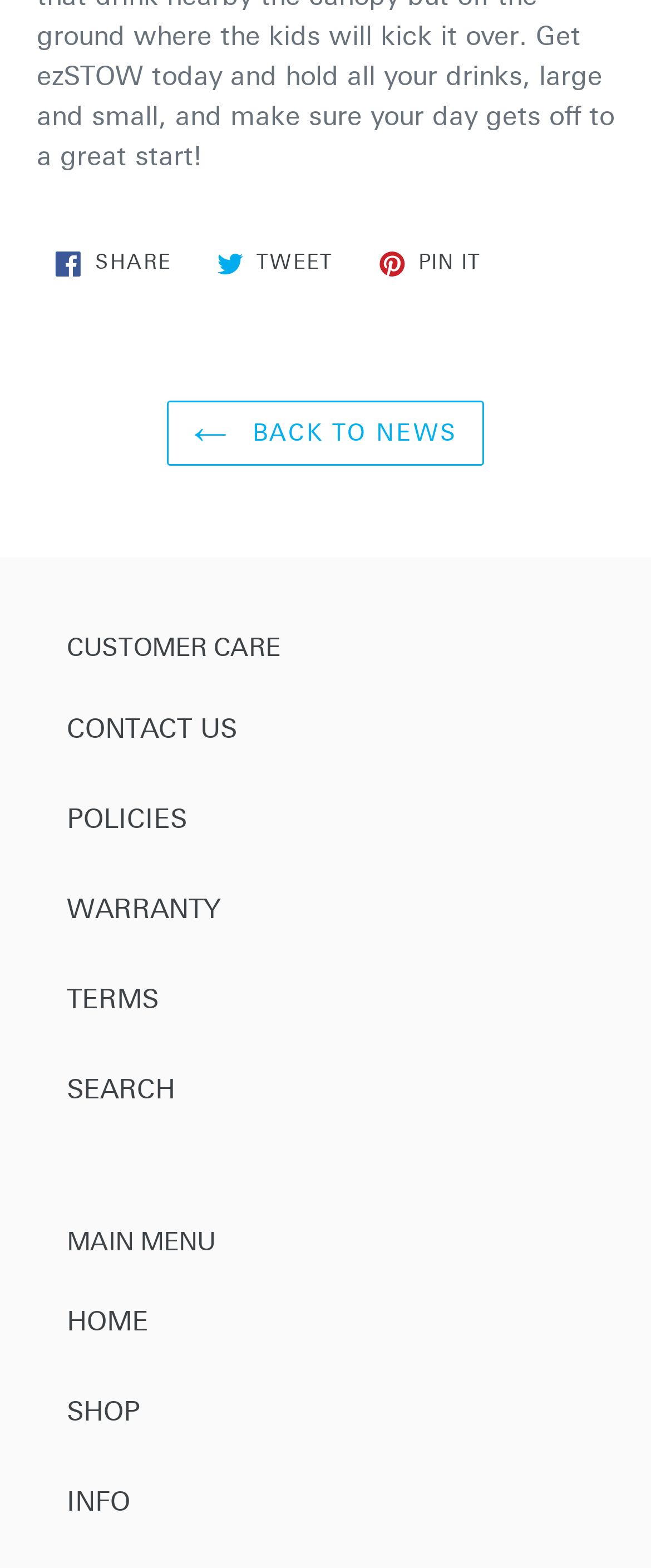Can you provide the bounding box coordinates for the element that should be clicked to implement the instruction: "Share on Facebook"?

[0.056, 0.15, 0.292, 0.186]